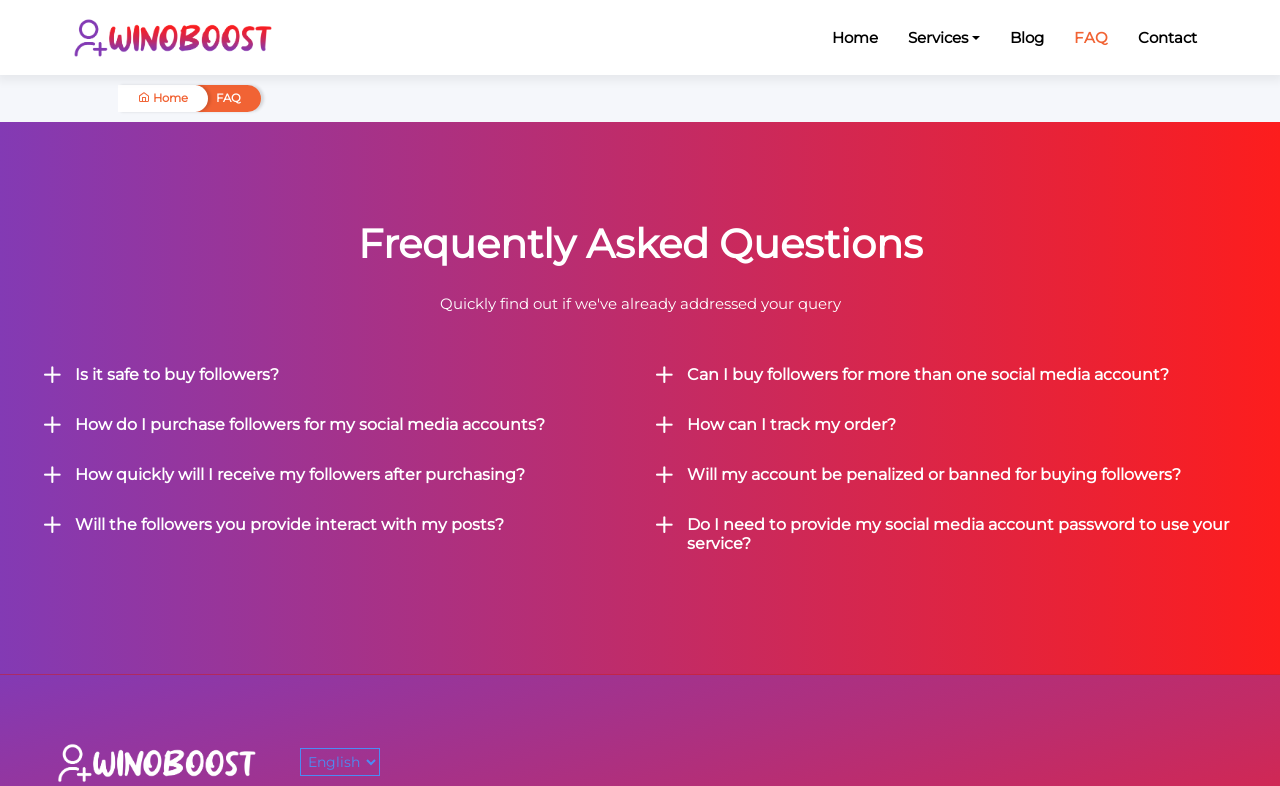Please find the bounding box coordinates of the element's region to be clicked to carry out this instruction: "Click the Website logo".

[0.053, 0.015, 0.213, 0.08]